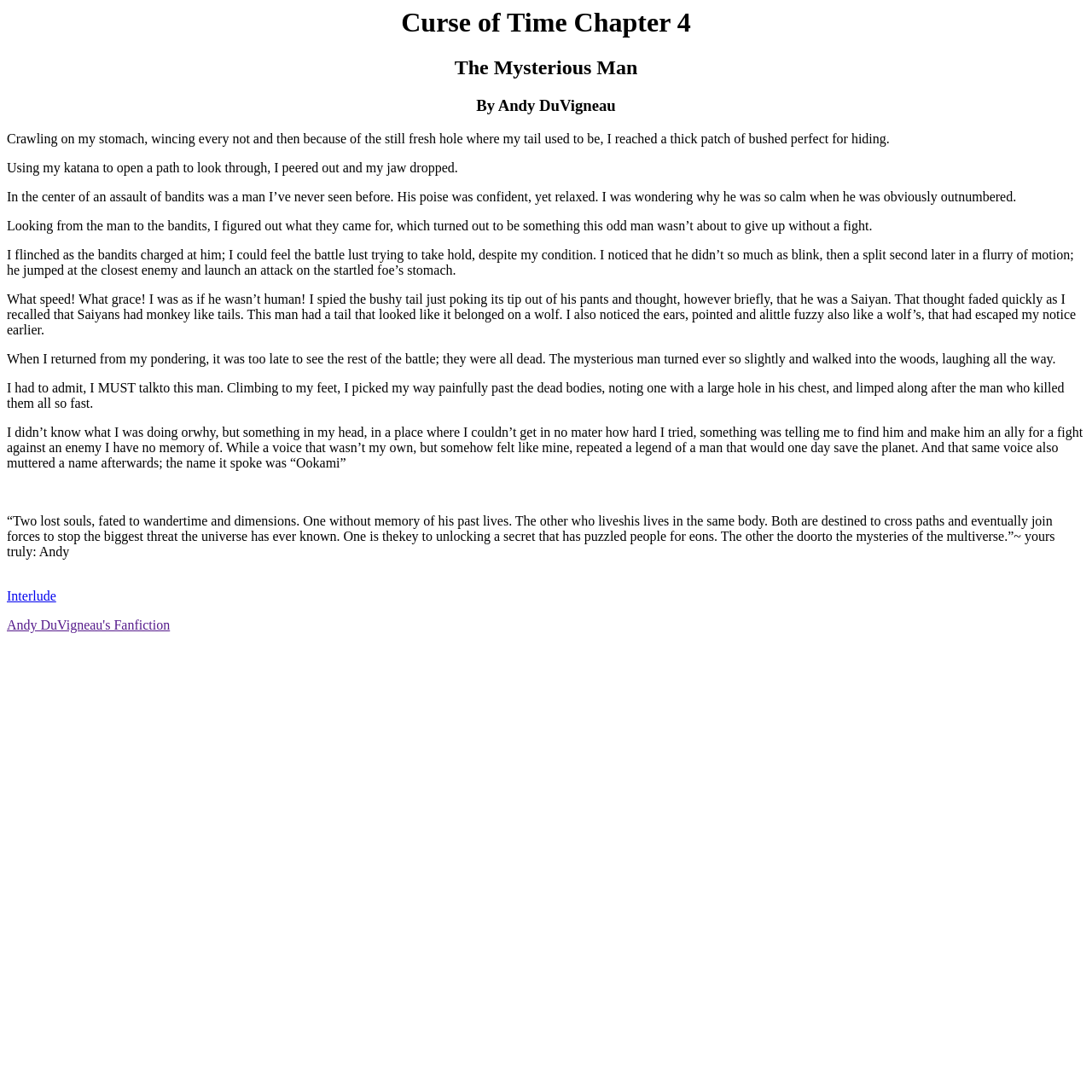What is the type of content on this webpage?
Refer to the image and provide a one-word or short phrase answer.

Fanfiction